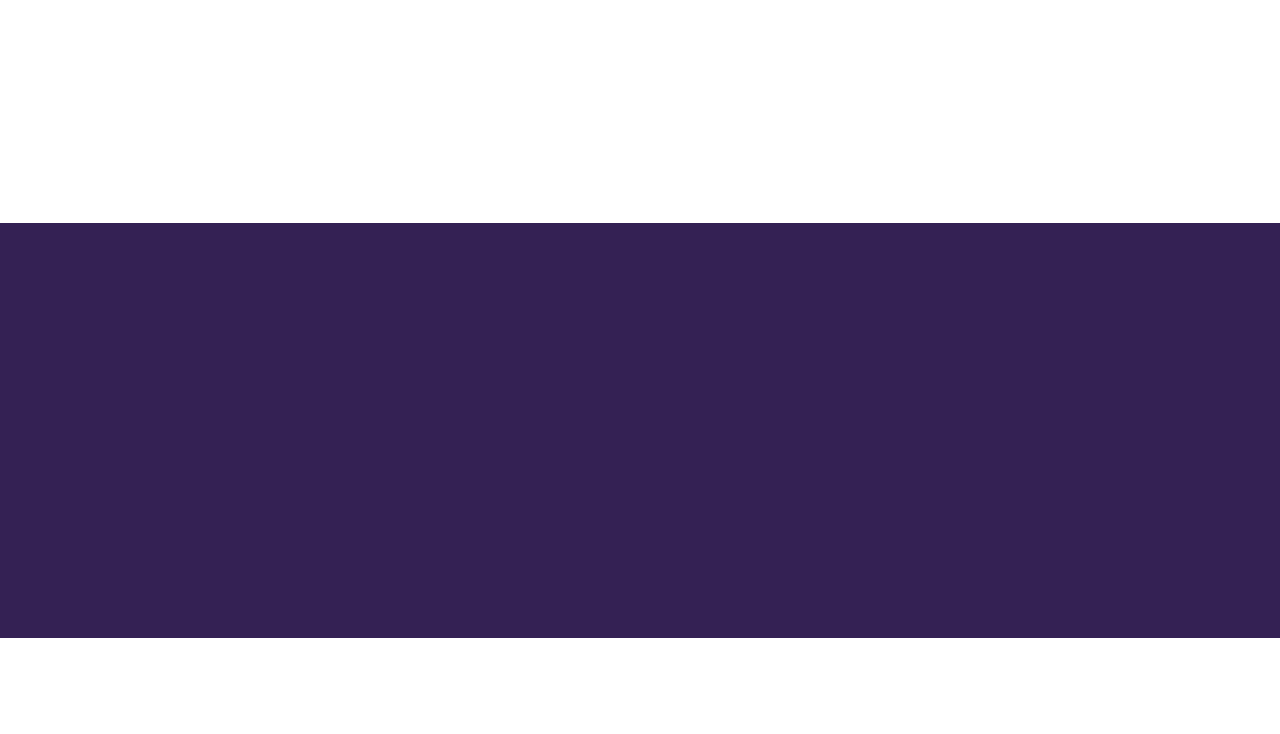Identify the bounding box for the UI element described as: "COVID-19". Ensure the coordinates are four float numbers between 0 and 1, formatted as [left, top, right, bottom].

[0.388, 0.169, 0.439, 0.198]